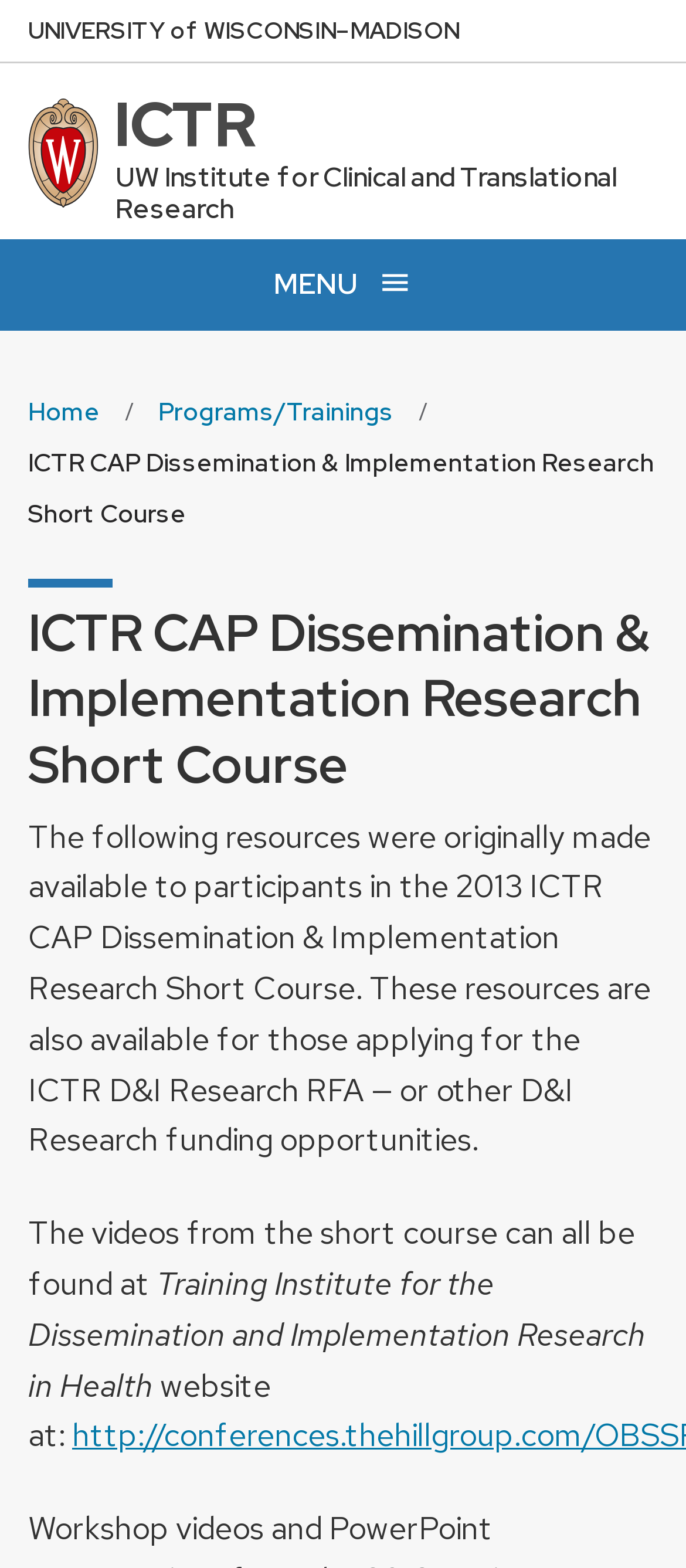Please provide the bounding box coordinate of the region that matches the element description: University of Wisconsin–Madison. Coordinates should be in the format (top-left x, top-left y, bottom-right x, bottom-right y) and all values should be between 0 and 1.

[0.041, 0.0, 0.669, 0.039]